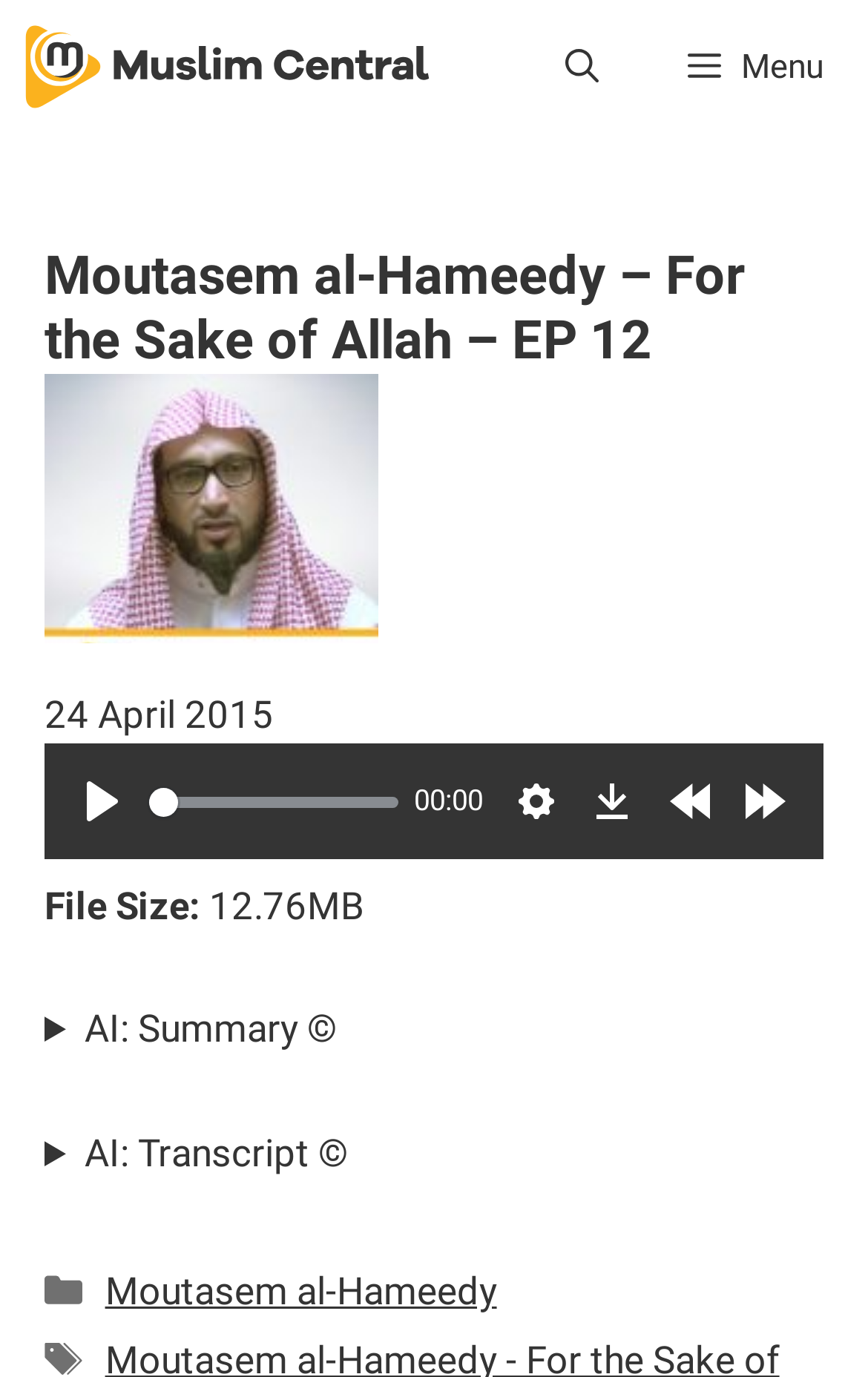Please identify the bounding box coordinates of the region to click in order to complete the task: "Play the audio". The coordinates must be four float numbers between 0 and 1, specified as [left, top, right, bottom].

[0.077, 0.556, 0.159, 0.608]